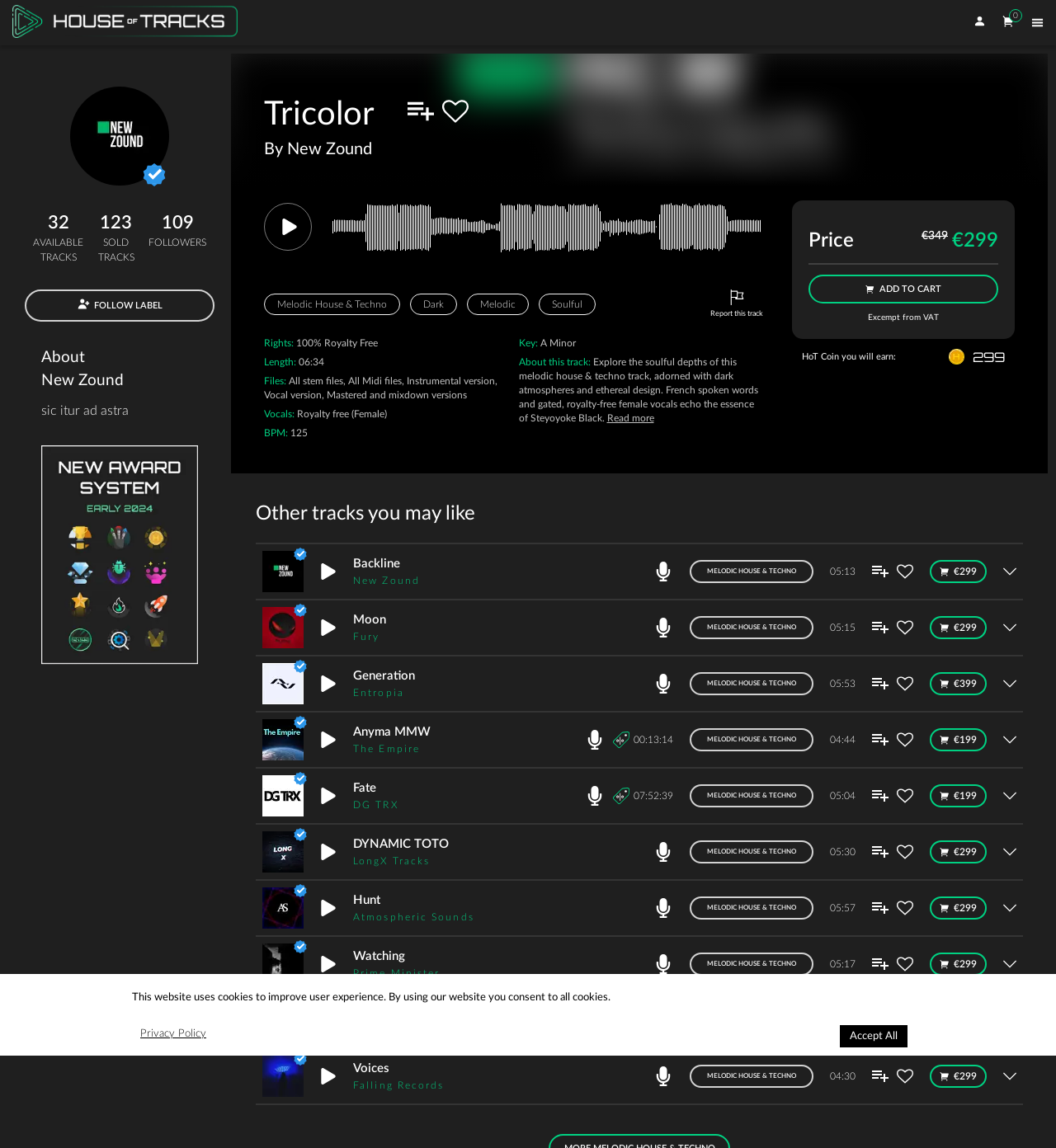Pinpoint the bounding box coordinates of the element that must be clicked to accomplish the following instruction: "Contact the business using the phone number". The coordinates should be in the format of four float numbers between 0 and 1, i.e., [left, top, right, bottom].

None